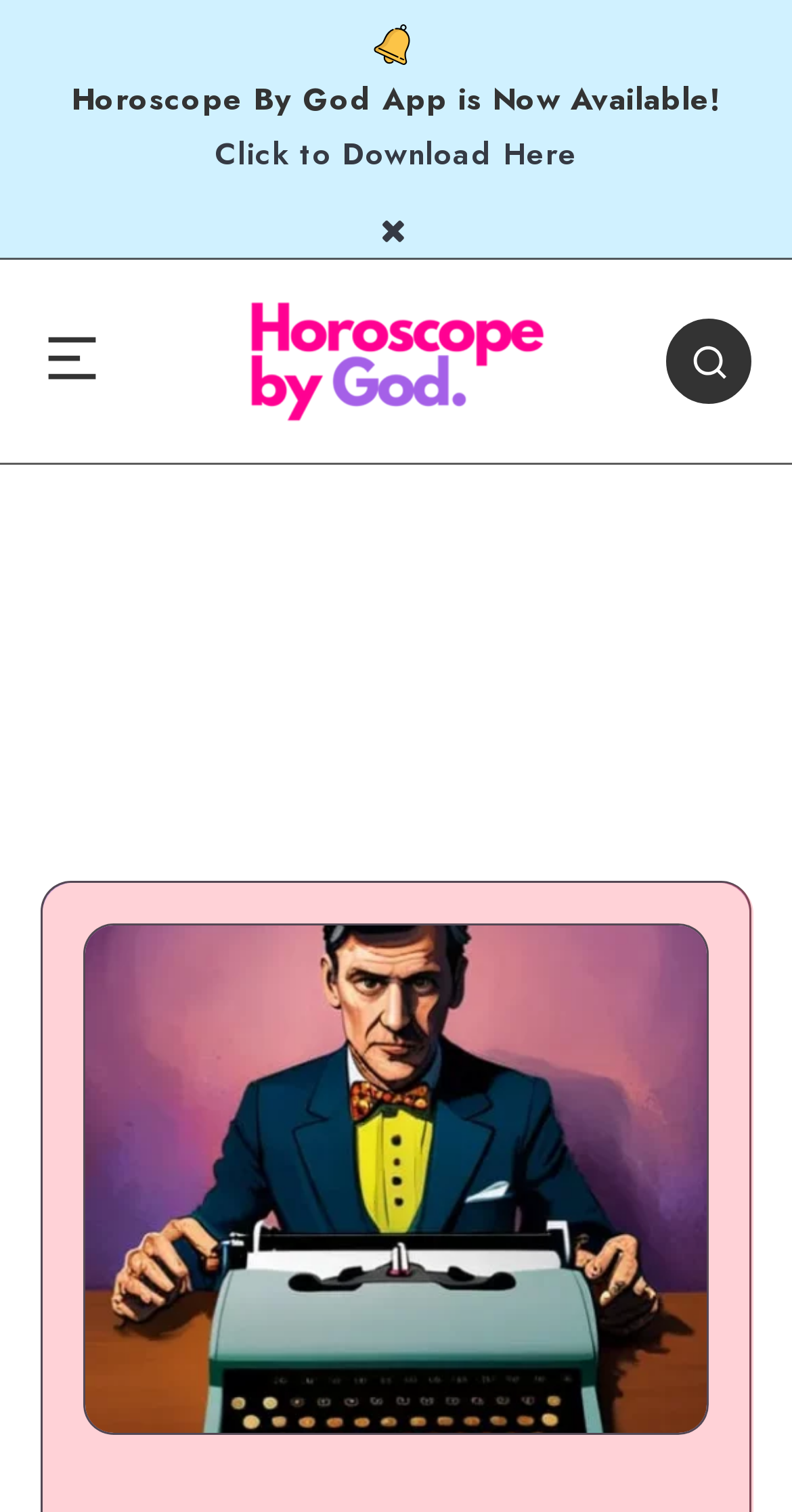Identify the bounding box for the UI element described as: "alt="Horoscope By God"". Ensure the coordinates are four float numbers between 0 and 1, formatted as [left, top, right, bottom].

[0.295, 0.198, 0.705, 0.279]